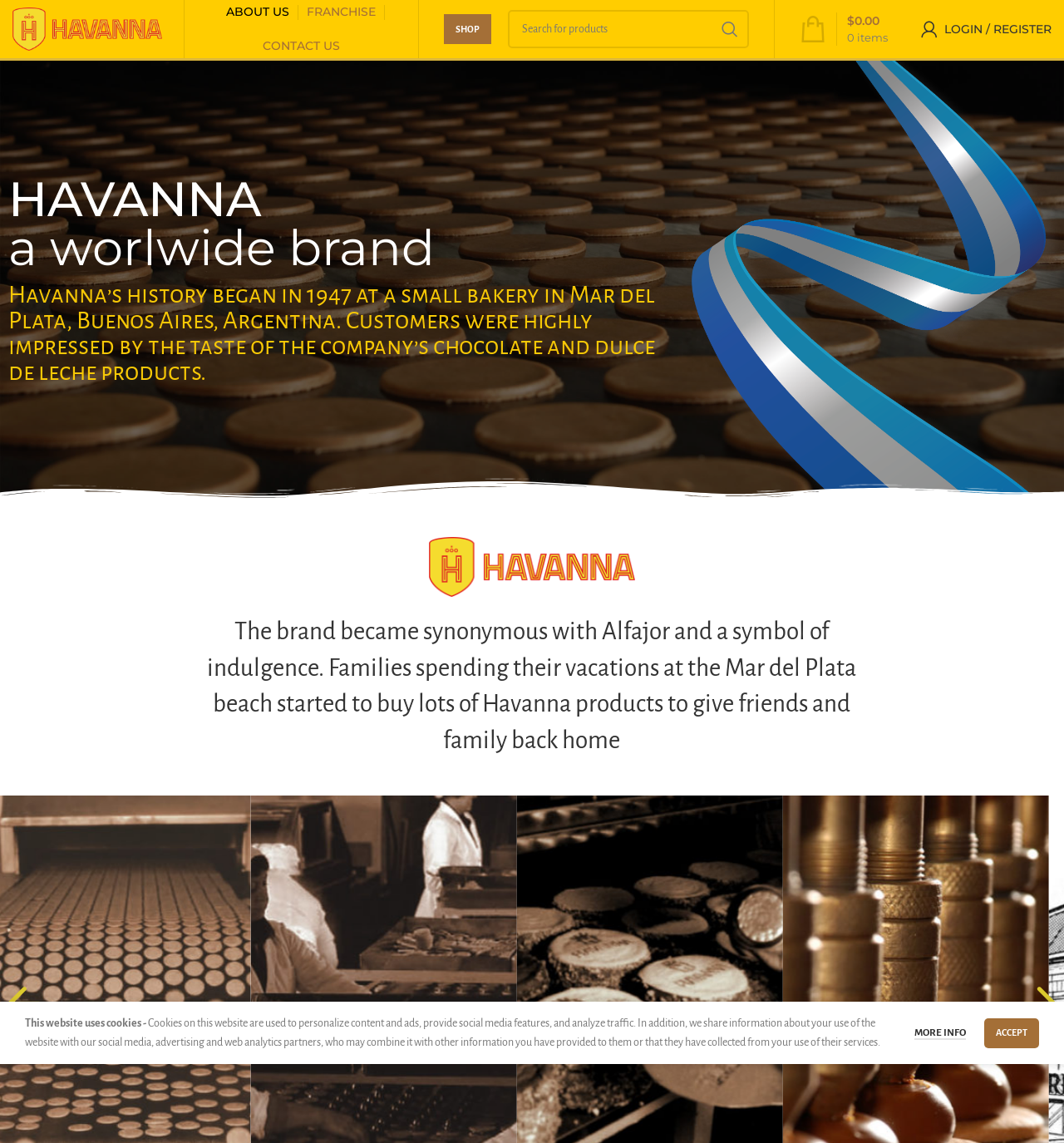Provide a brief response to the question using a single word or phrase: 
How many items are in the cart?

0